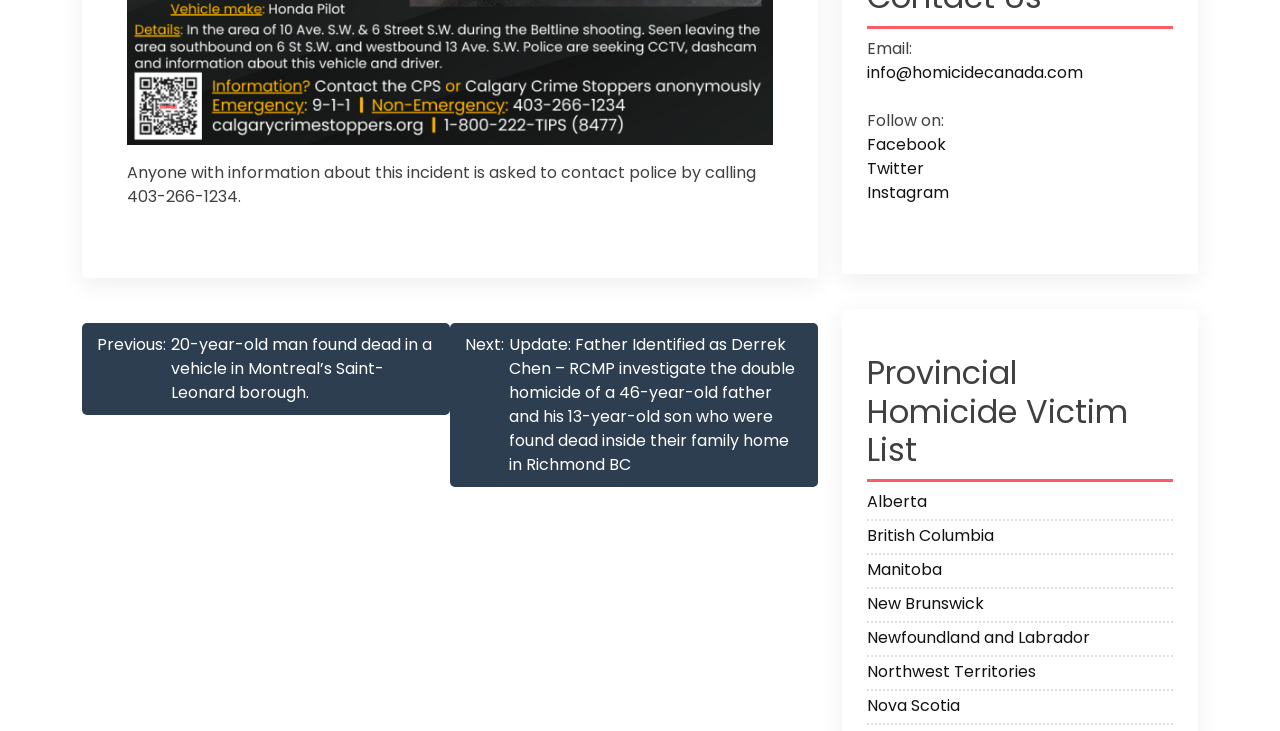What social media platforms can users follow?
Examine the image closely and answer the question with as much detail as possible.

The webpage contains links to social media platforms, specifically Facebook, Twitter, and Instagram, which suggests that users can follow the website on these platforms.